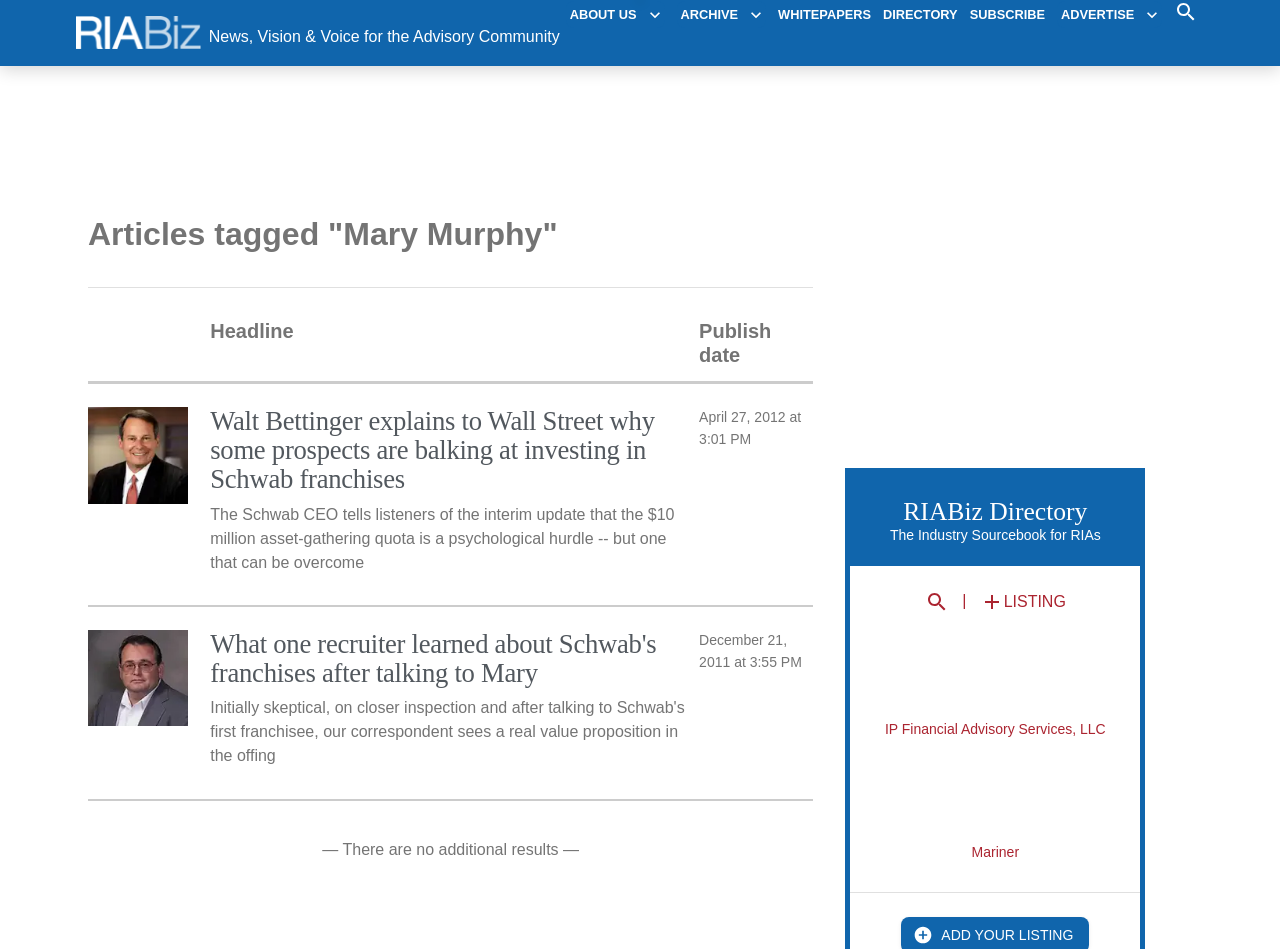What is the date of the first article?
Refer to the image and give a detailed response to the question.

The date of the first article is 'April 27, 2012' which is obtained from the heading element with the text 'April 27, 2012 at 3:01 PM' below the first article title.